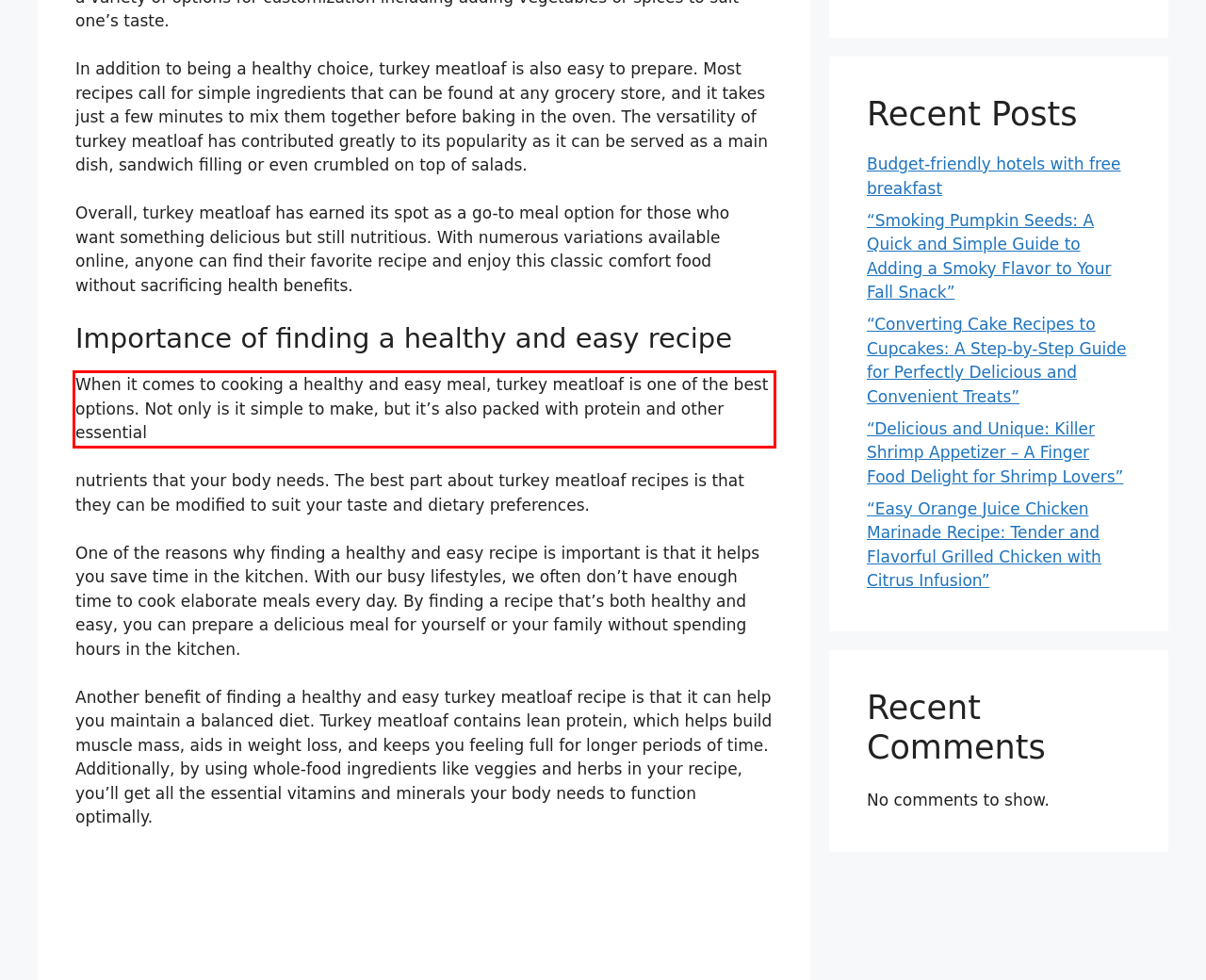Examine the screenshot of the webpage, locate the red bounding box, and perform OCR to extract the text contained within it.

When it comes to cooking a healthy and easy meal, turkey meatloaf is one of the best options. Not only is it simple to make, but it’s also packed with protein and other essential